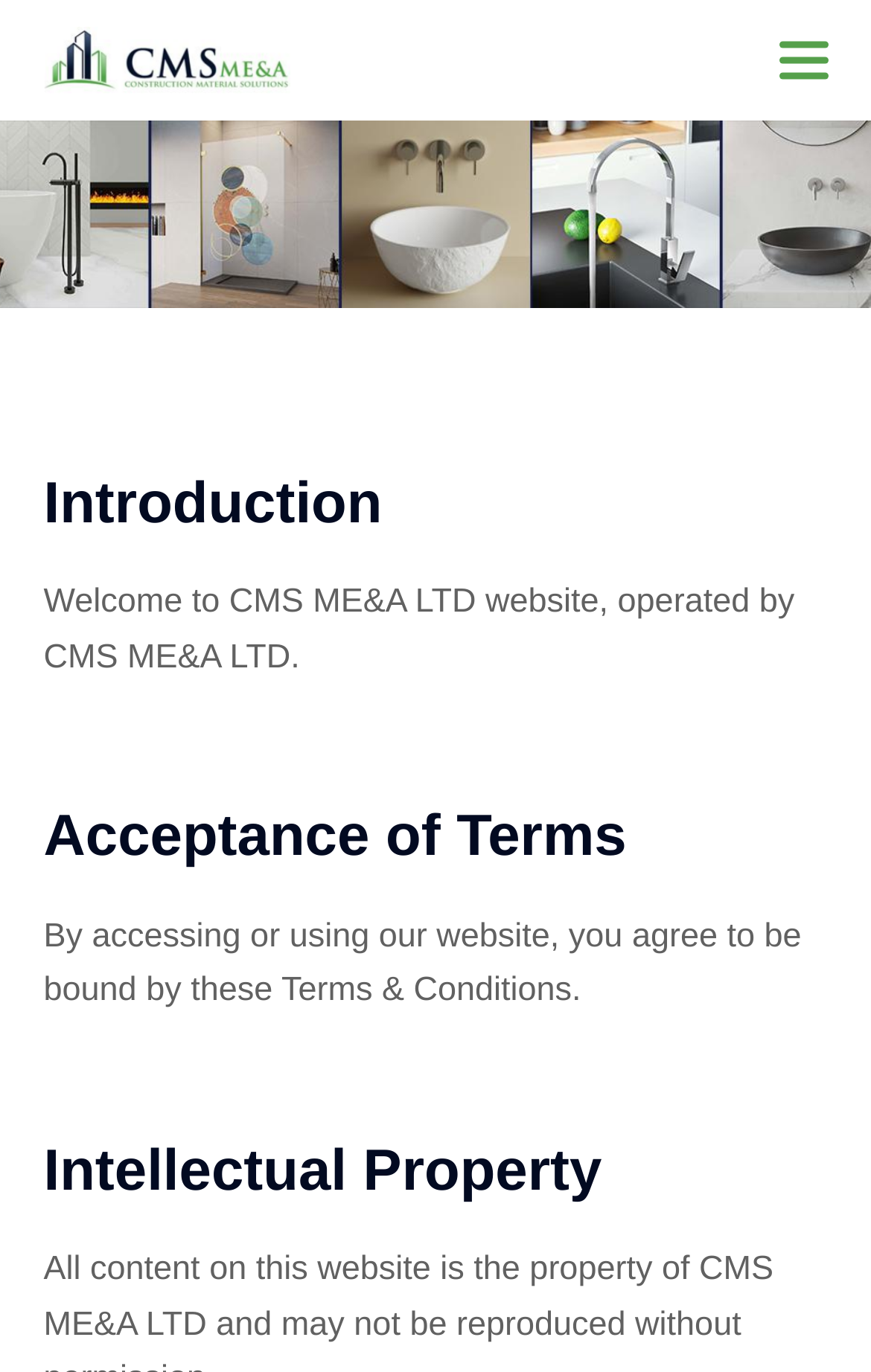Bounding box coordinates are specified in the format (top-left x, top-left y, bottom-right x, bottom-right y). All values are floating point numbers bounded between 0 and 1. Please provide the bounding box coordinate of the region this sentence describes: Large Rainbow Wall samplesPrice$55.00

None